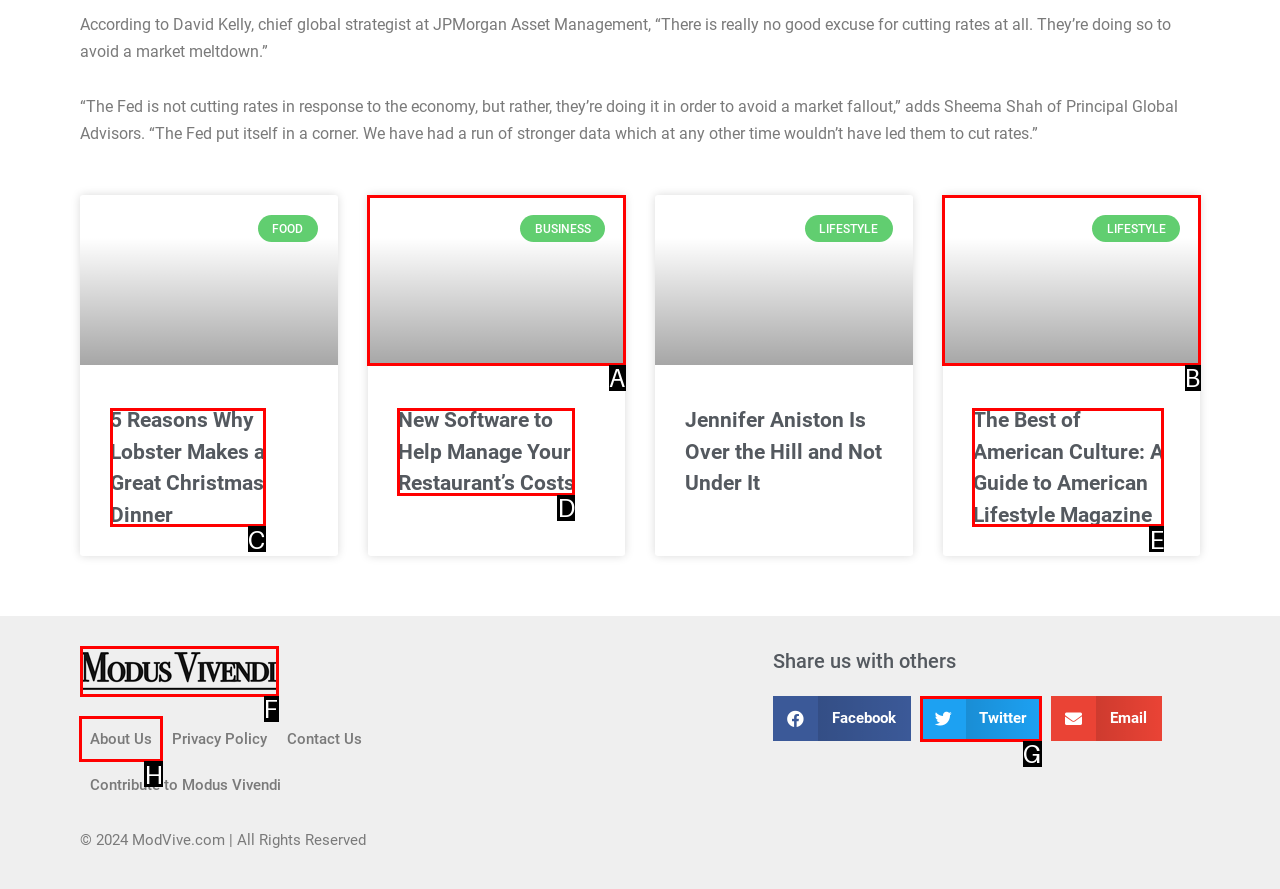Identify the correct HTML element to click to accomplish this task: Click the 'About Us' link
Respond with the letter corresponding to the correct choice.

H